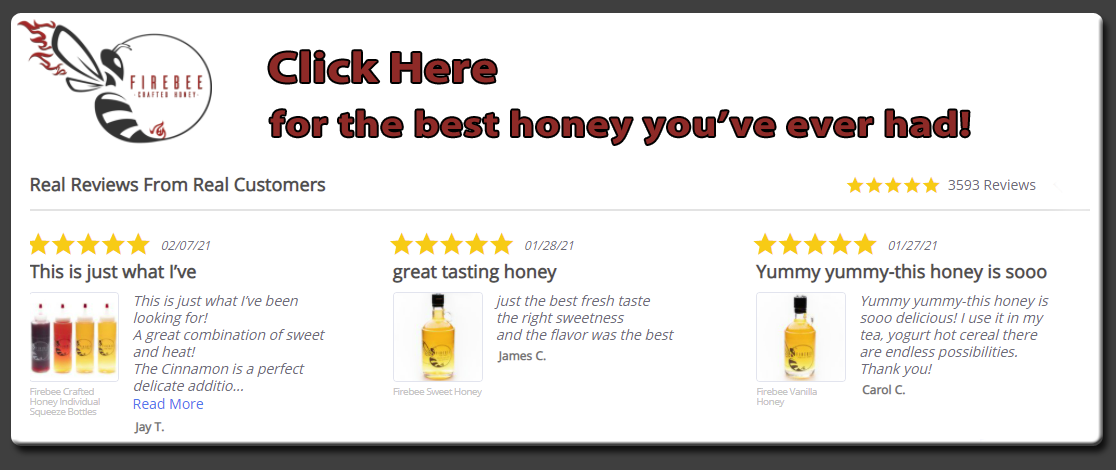How many satisfied customers are there?
Identify the answer in the screenshot and reply with a single word or phrase.

3,593